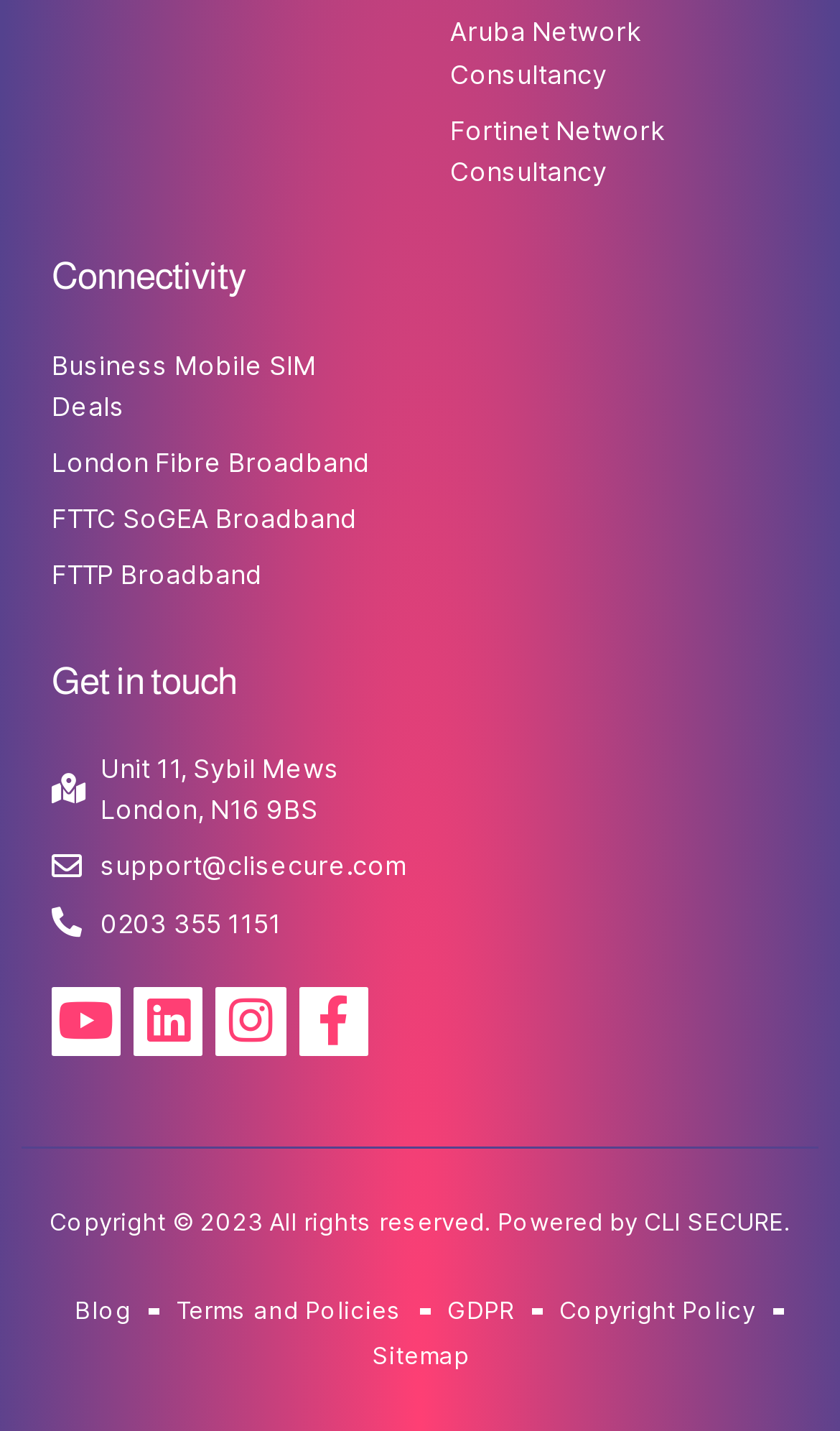Identify the bounding box of the HTML element described here: "Printer-friendly version". Provide the coordinates as four float numbers between 0 and 1: [left, top, right, bottom].

None